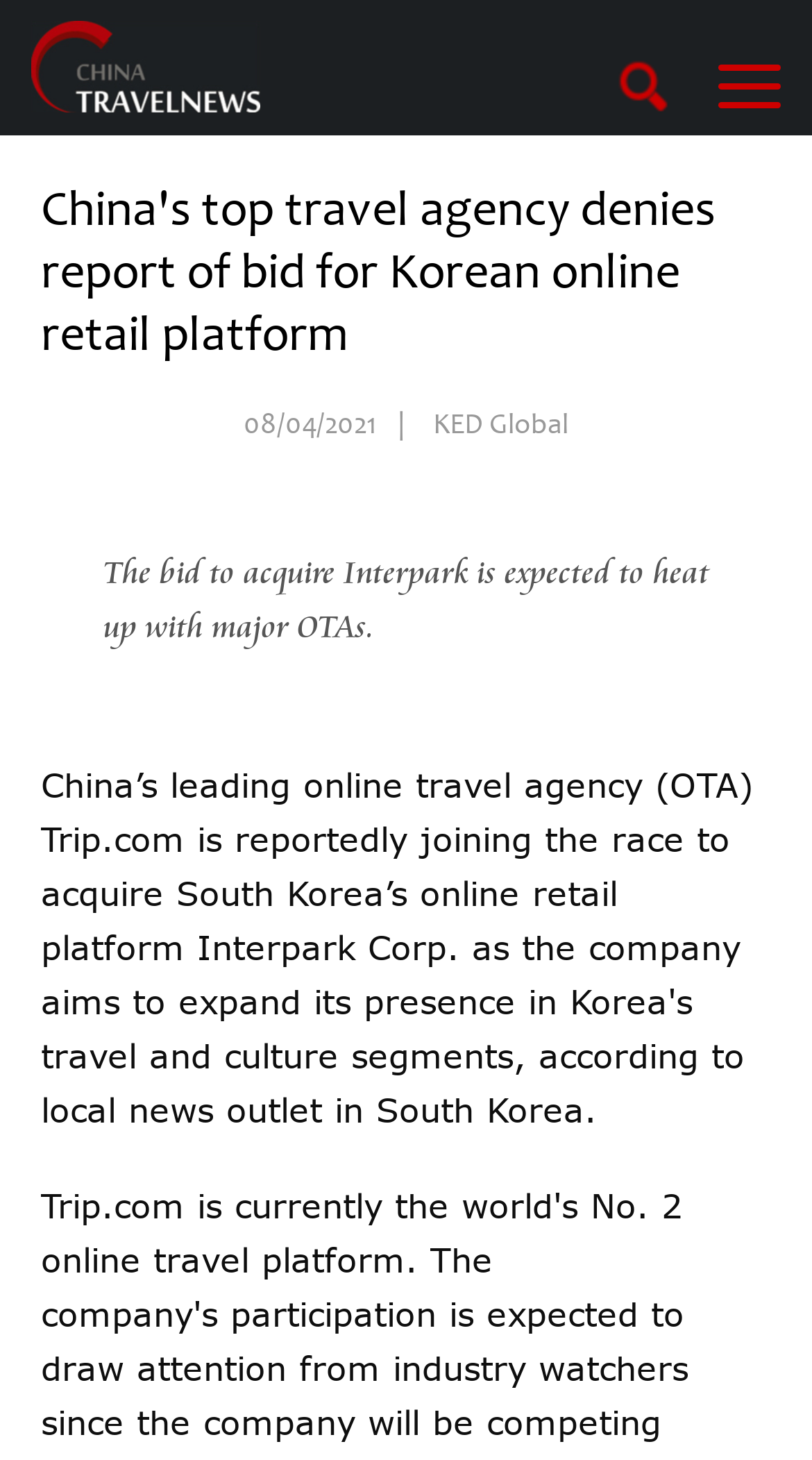What is the expected outcome of the bid to acquire Interpark?
Provide a one-word or short-phrase answer based on the image.

to heat up